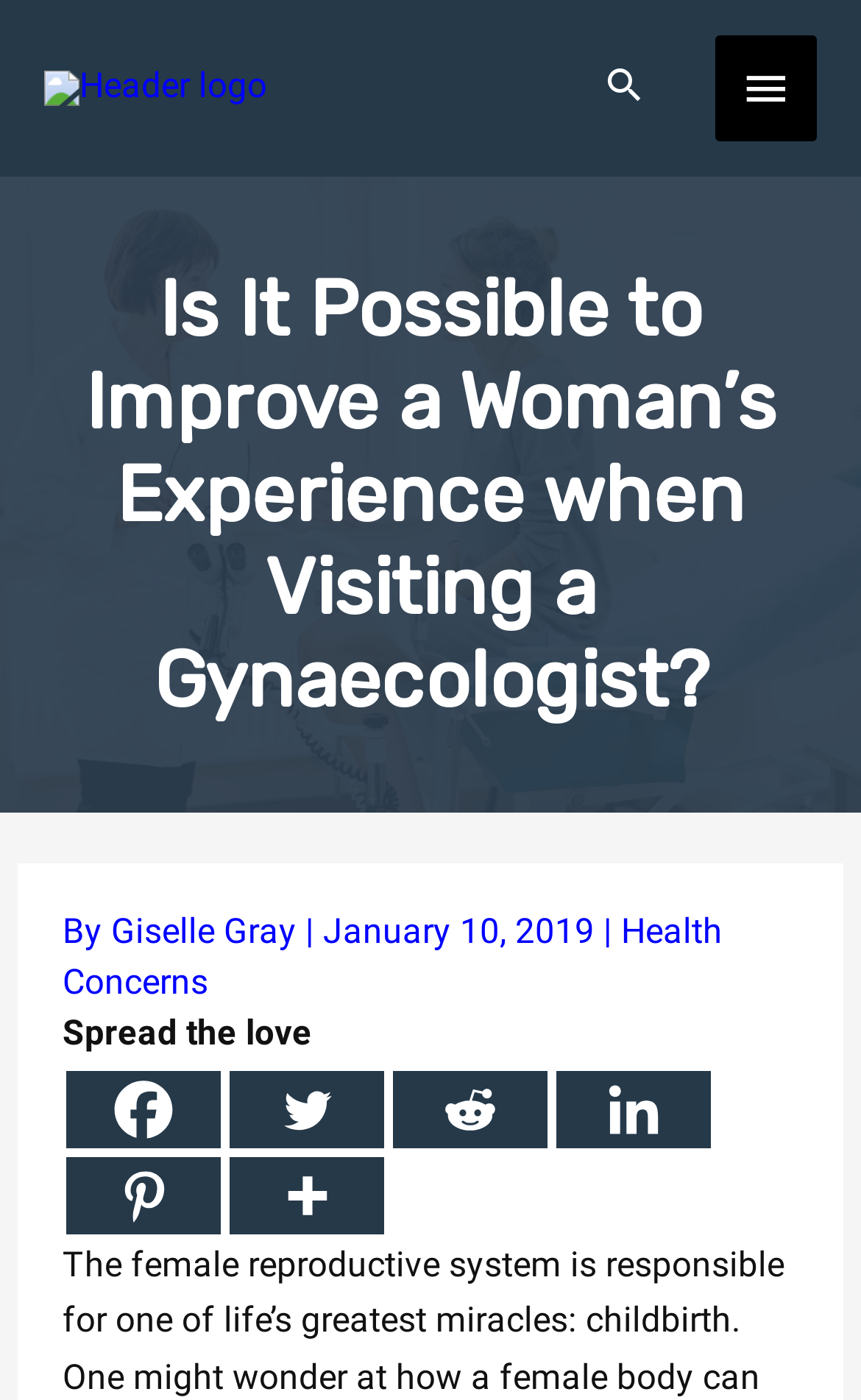Please determine the bounding box coordinates of the area that needs to be clicked to complete this task: 'Search for something'. The coordinates must be four float numbers between 0 and 1, formatted as [left, top, right, bottom].

[0.699, 0.044, 0.751, 0.082]